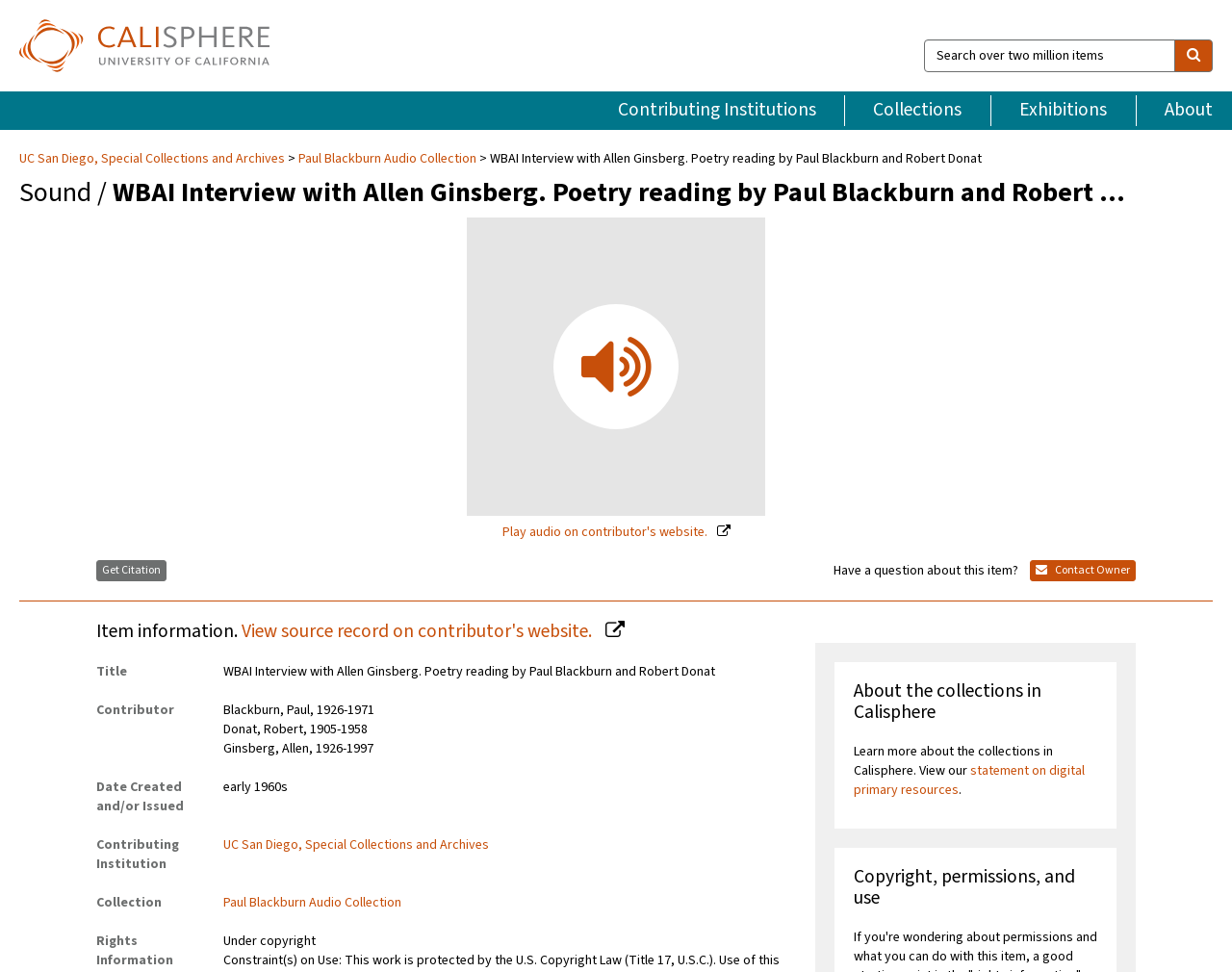What is the rights information for this item?
Please provide a single word or phrase based on the screenshot.

Under copyright